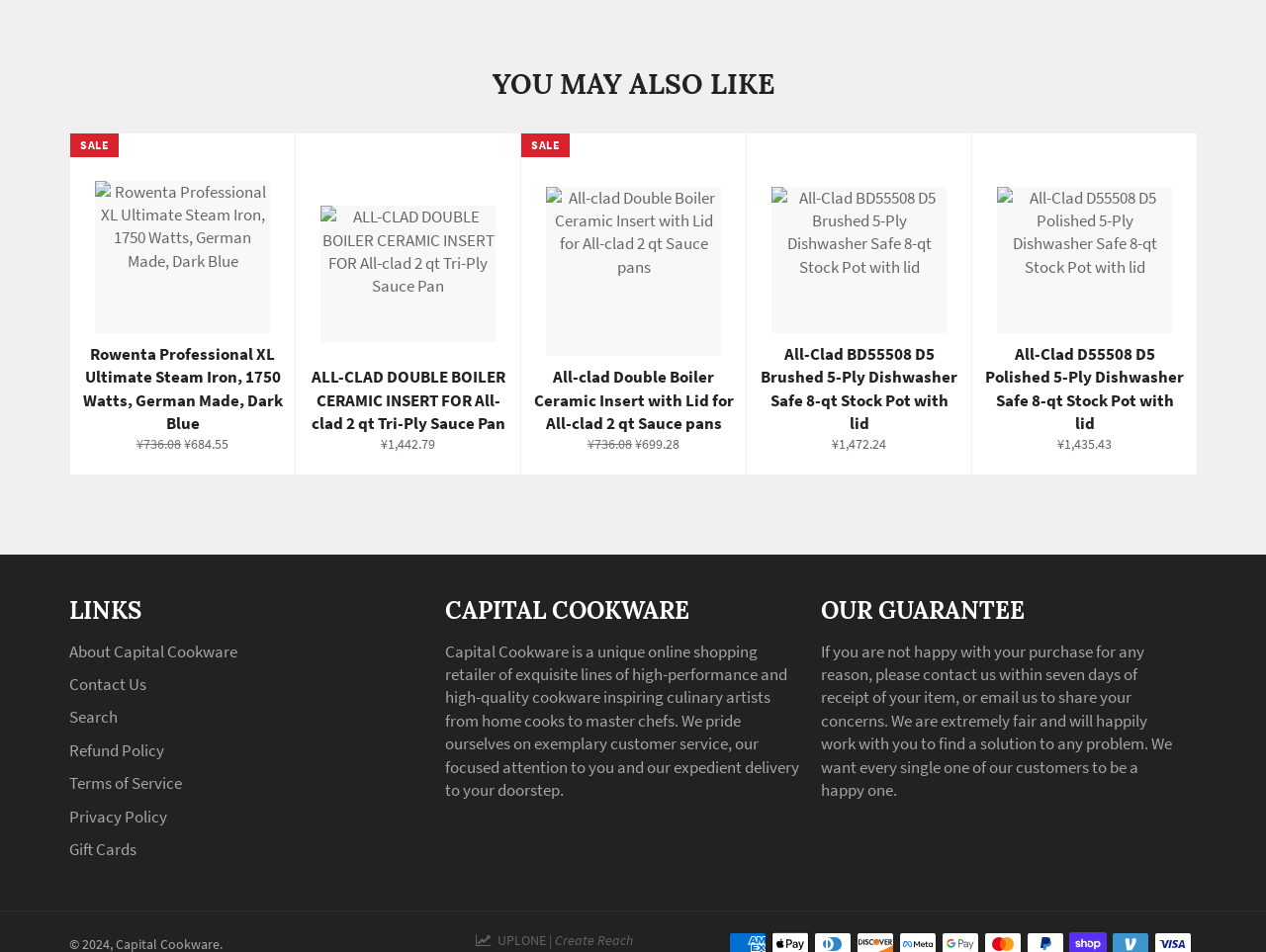Locate the bounding box coordinates of the element that should be clicked to execute the following instruction: "Go to the 'About Capital Cookware' page".

[0.055, 0.669, 0.188, 0.692]